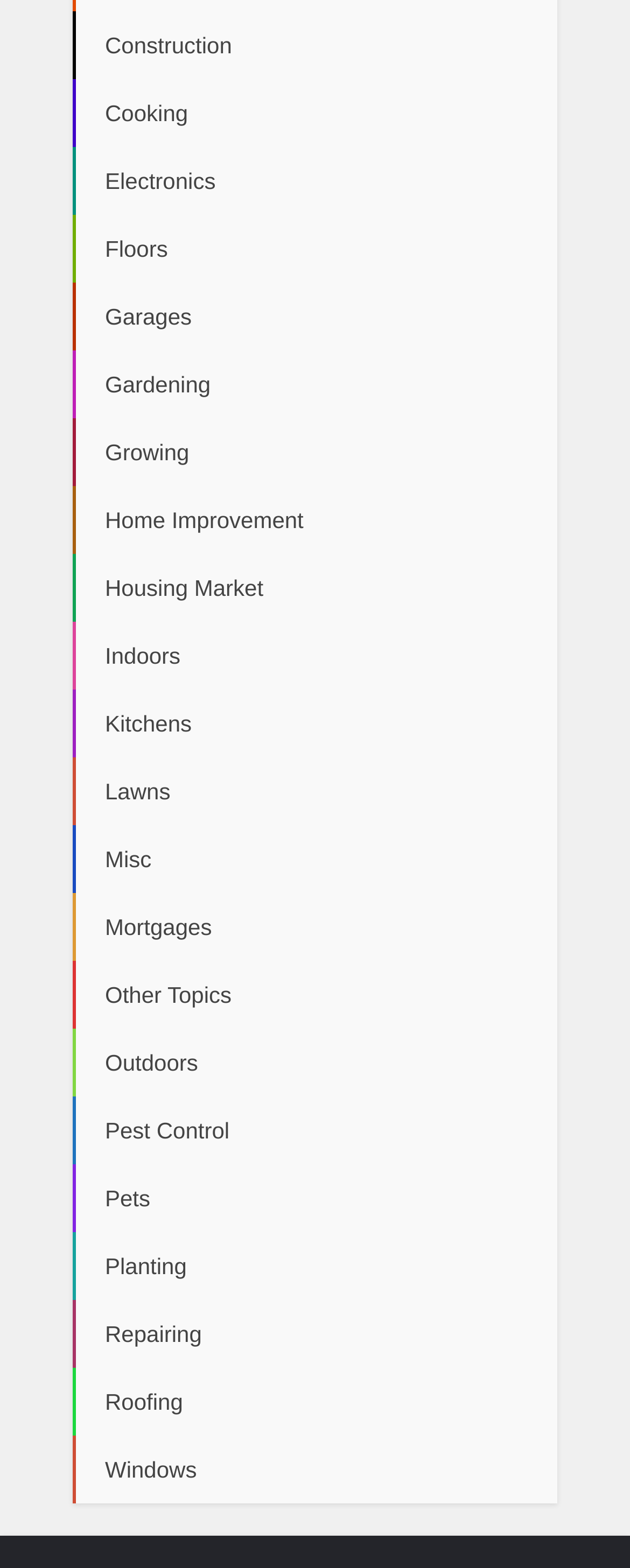Please identify the bounding box coordinates of the element that needs to be clicked to execute the following command: "browse Windows". Provide the bounding box using four float numbers between 0 and 1, formatted as [left, top, right, bottom].

[0.115, 0.916, 0.885, 0.959]